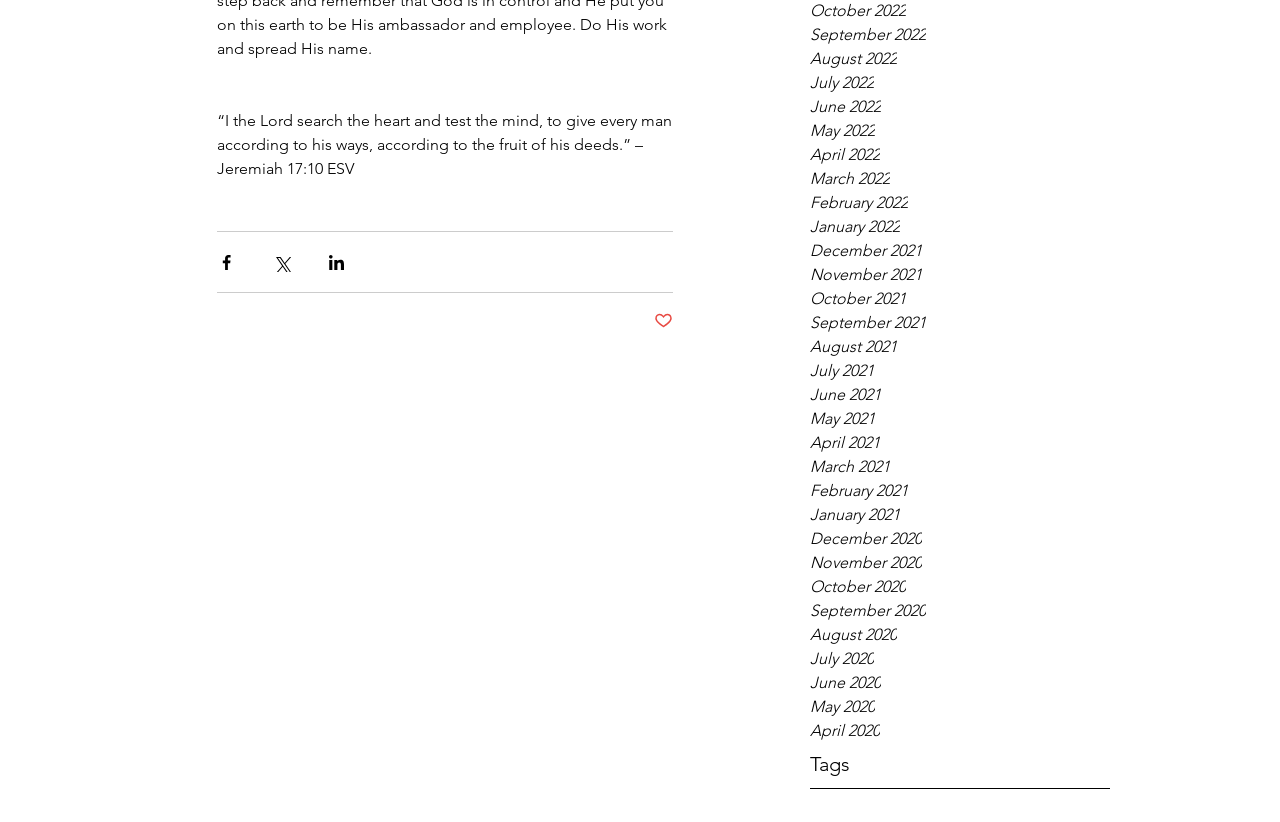What is the Bible verse mentioned on the webpage?
Please answer the question with a single word or phrase, referencing the image.

Jeremiah 17:10 ESV